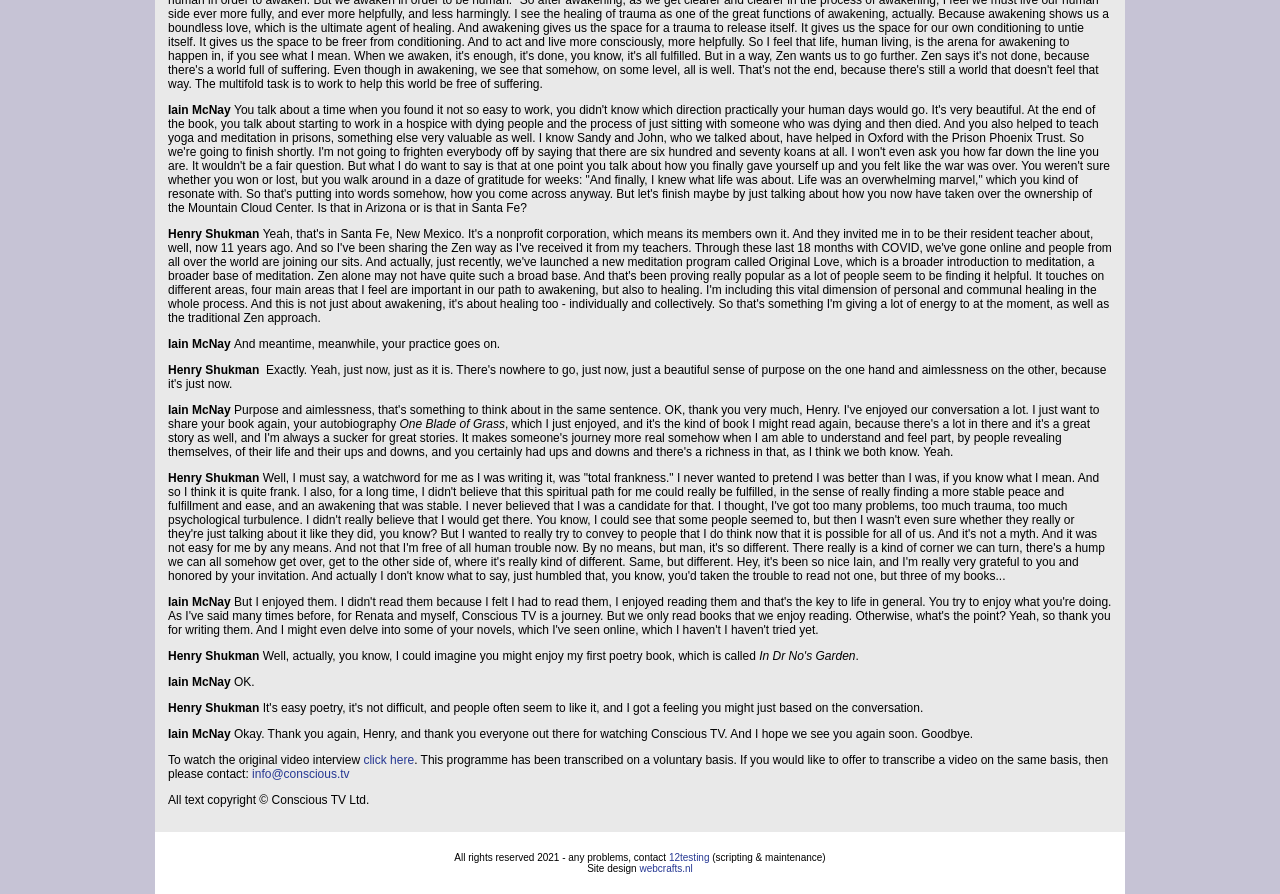What is the name of the center mentioned in the conversation?
Refer to the screenshot and respond with a concise word or phrase.

Mountain Cloud Center